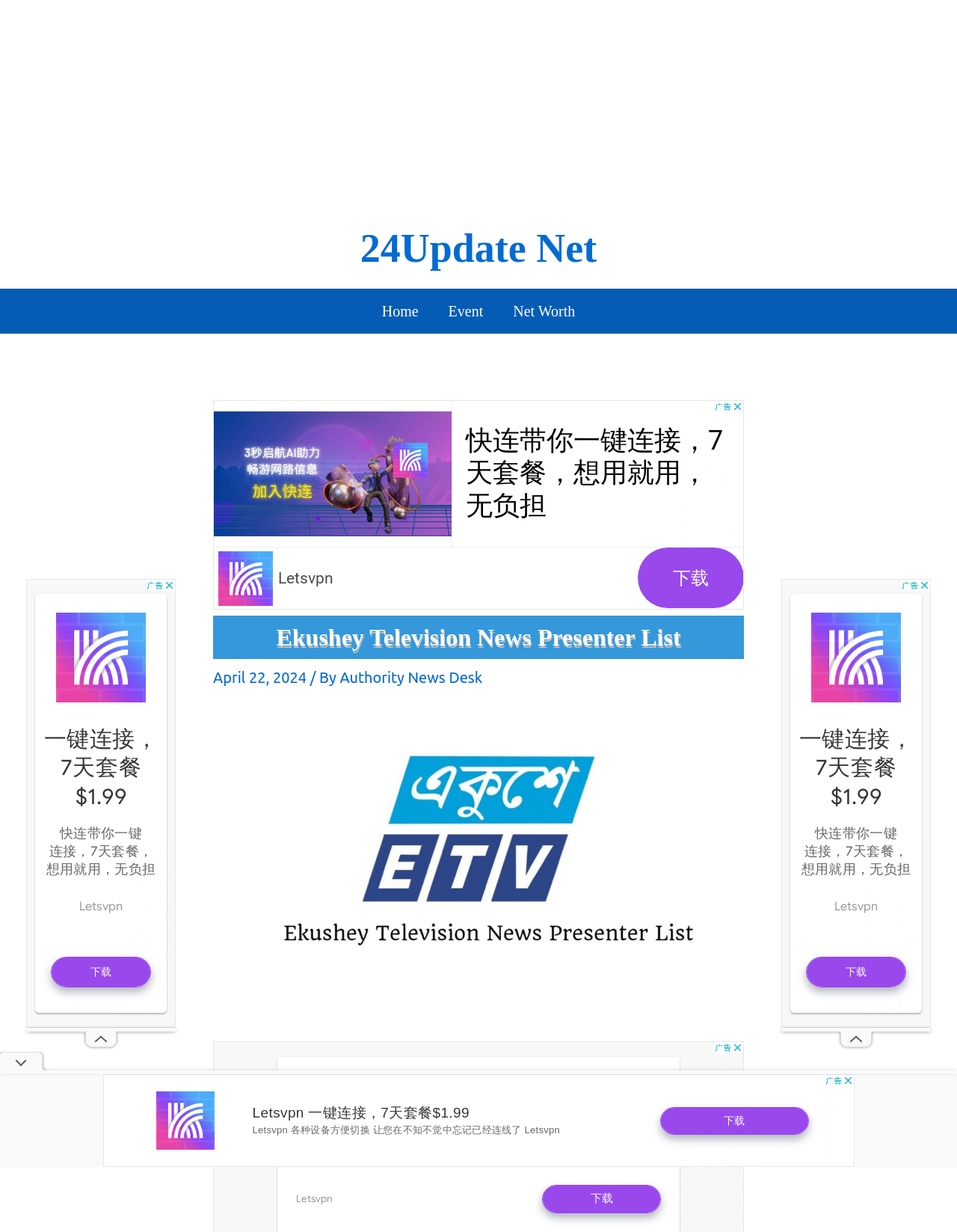Could you specify the bounding box coordinates for the clickable section to complete the following instruction: "Call the phone number"?

None